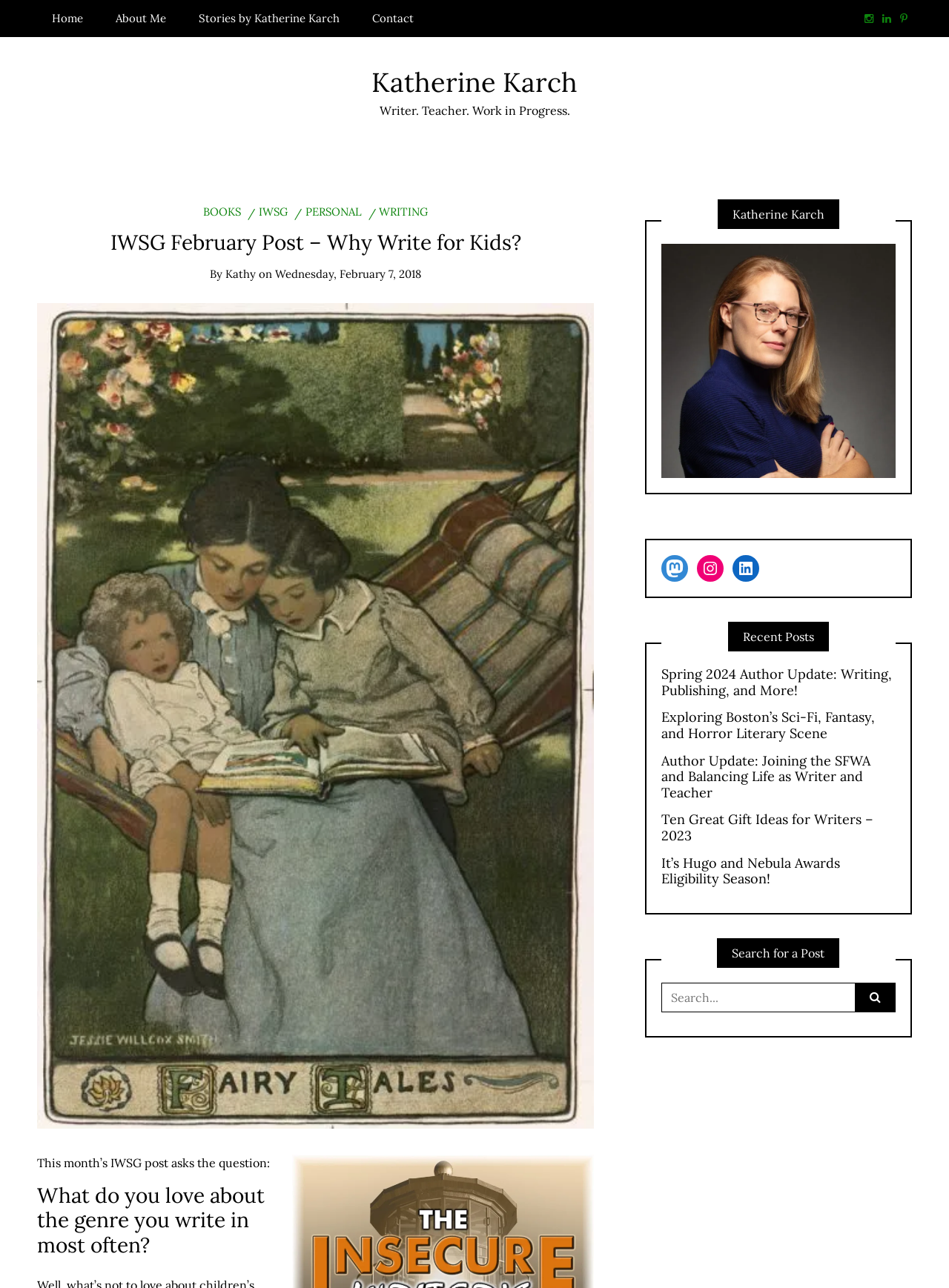Could you find the bounding box coordinates of the clickable area to complete this instruction: "search for a post"?

[0.697, 0.763, 0.944, 0.786]